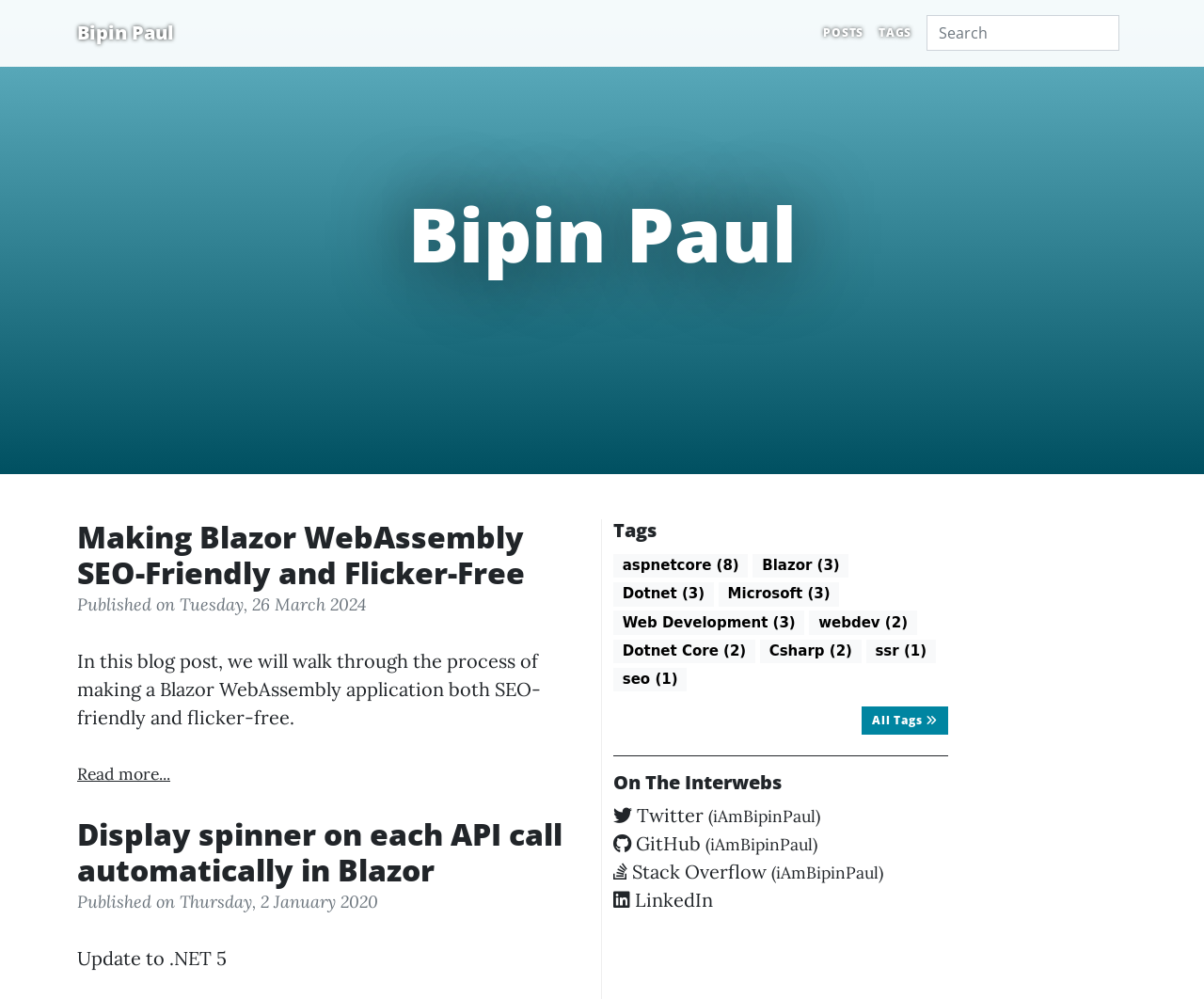What is the topic of the first blog post?
Please give a detailed and elaborate answer to the question.

The topic of the first blog post can be determined by reading the heading element 'Making Blazor WebAssembly SEO-Friendly and Flicker-Free' which is located at the top of the webpage. This heading suggests that the blog post is about making Blazor WebAssembly applications SEO-friendly and flicker-free.